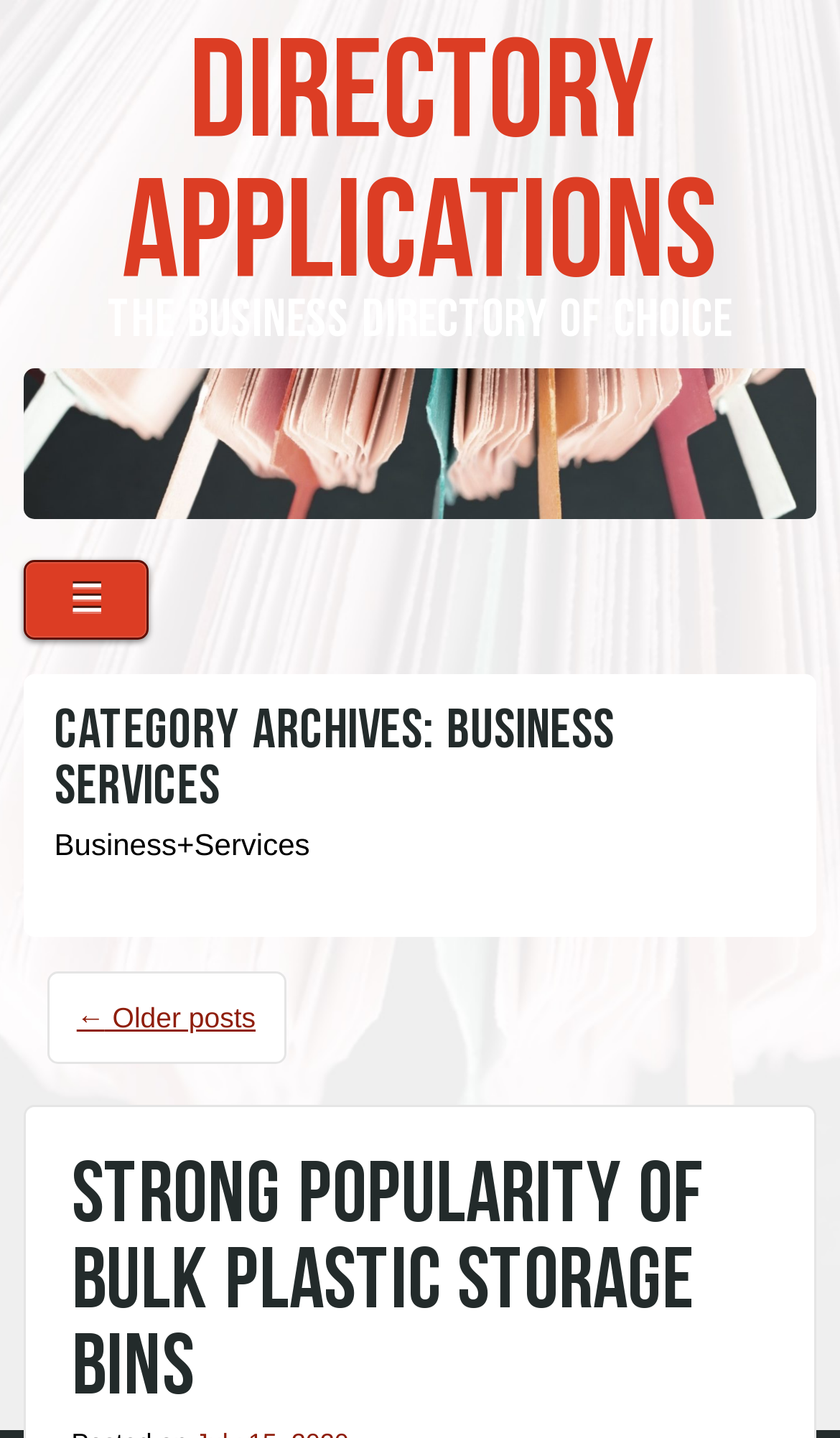Provide the bounding box coordinates for the specified HTML element described in this description: "Directory Applications". The coordinates should be four float numbers ranging from 0 to 1, in the format [left, top, right, bottom].

[0.145, 0.006, 0.855, 0.222]